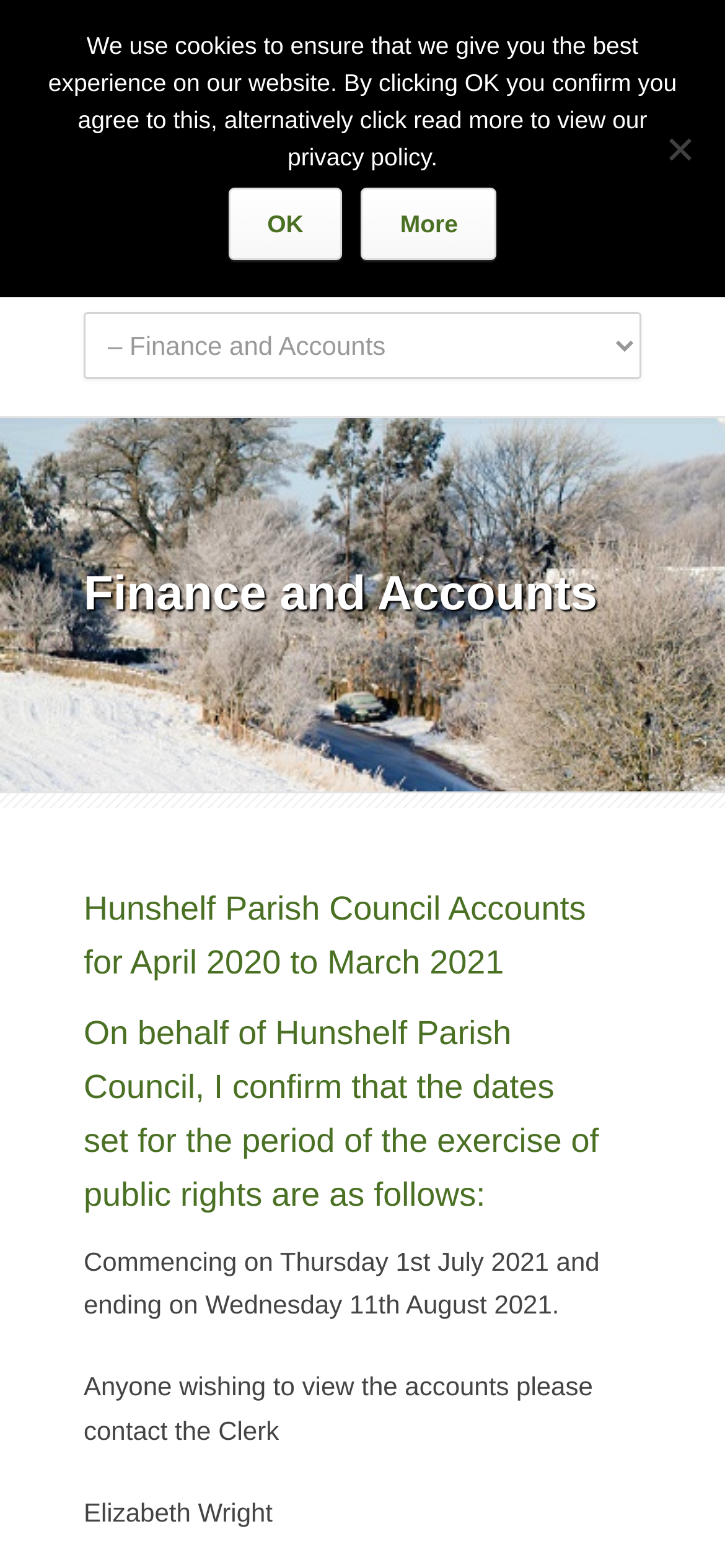Identify and extract the main heading of the webpage.

Finance and Accounts